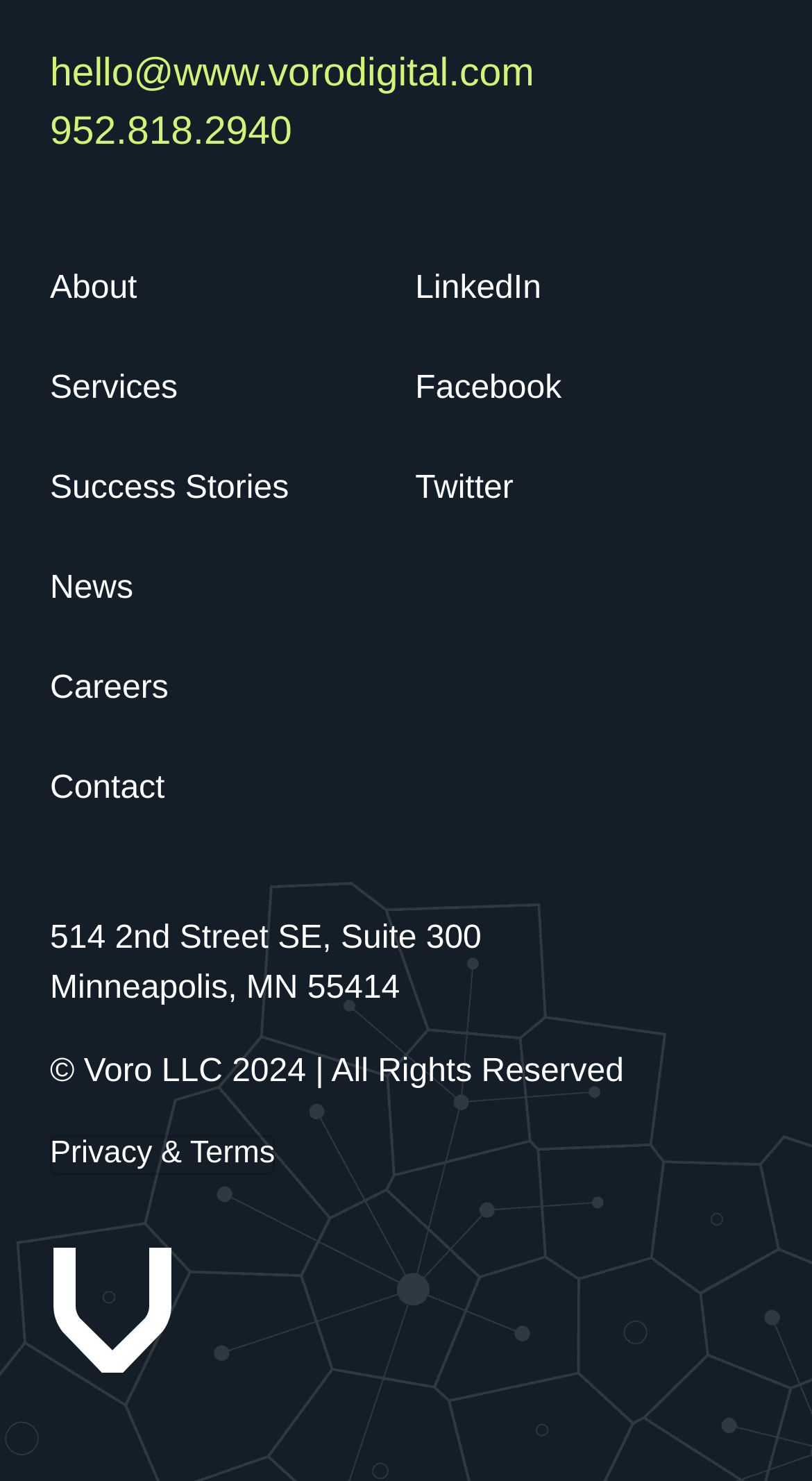Can you identify the bounding box coordinates of the clickable region needed to carry out this instruction: 'go to Contact'? The coordinates should be four float numbers within the range of 0 to 1, stated as [left, top, right, bottom].

[0.062, 0.505, 0.203, 0.561]